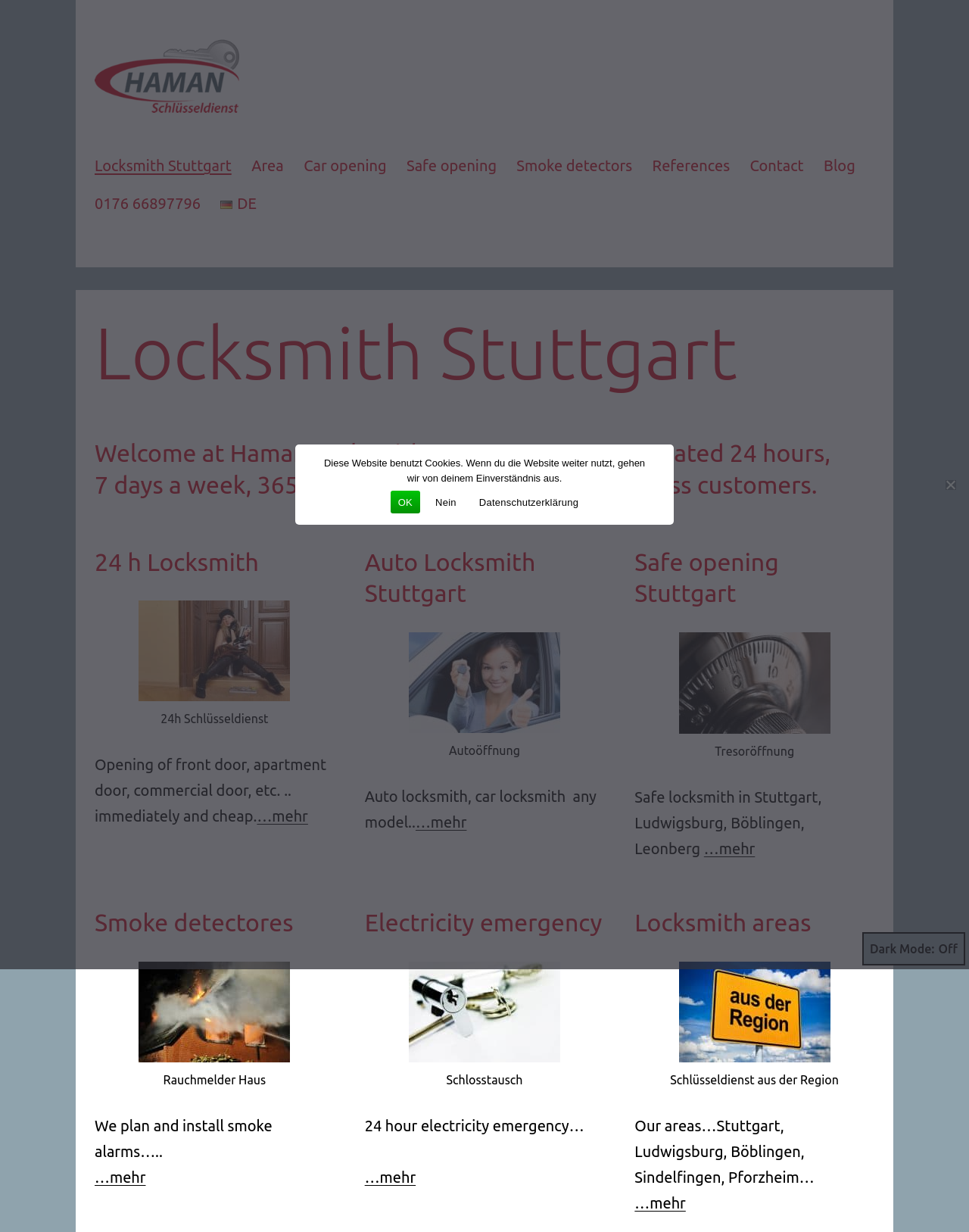Determine the bounding box coordinates for the HTML element described here: "Car opening".

[0.303, 0.119, 0.409, 0.15]